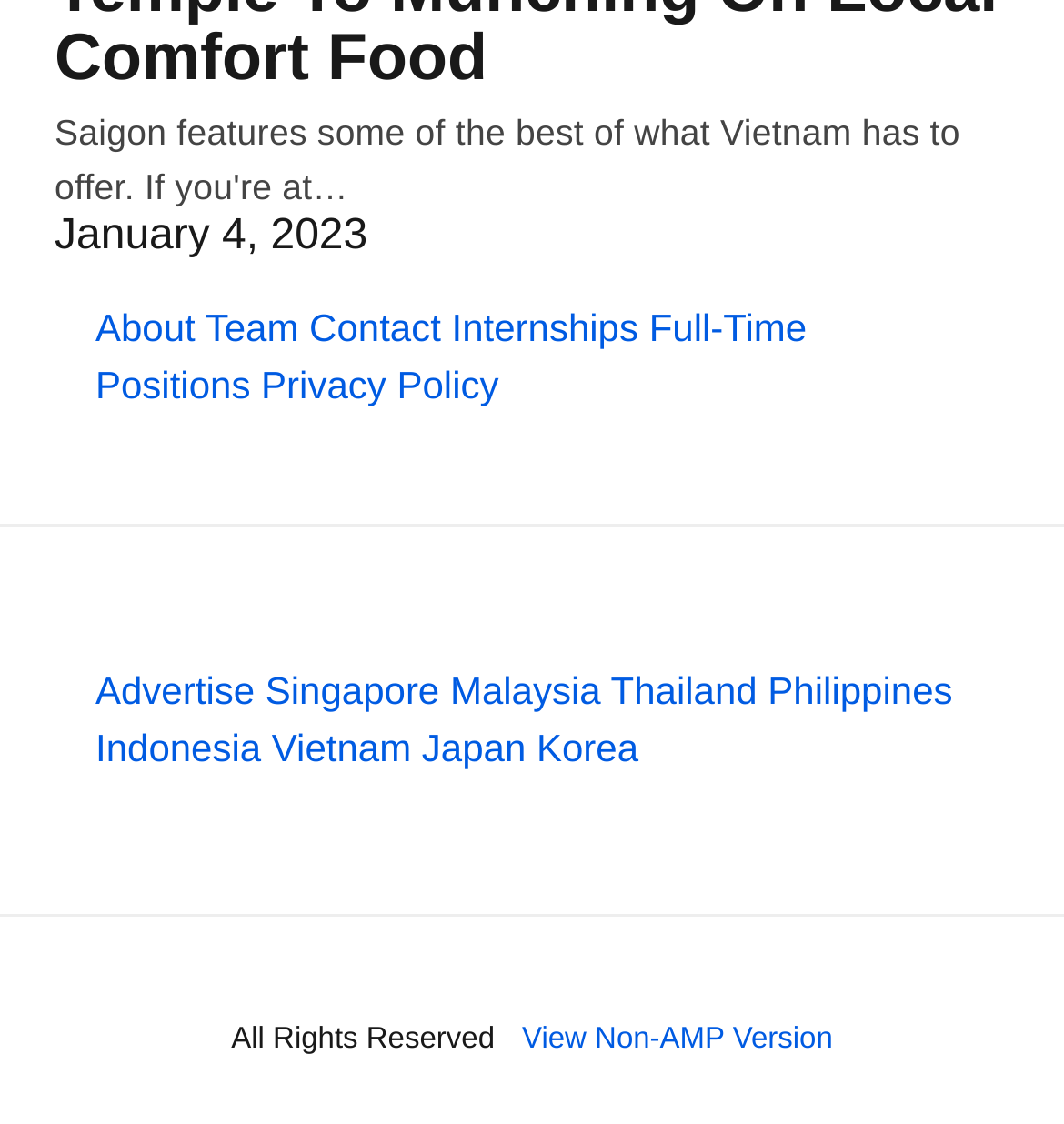Given the webpage screenshot, identify the bounding box of the UI element that matches this description: "View Non-AMP Version".

[0.491, 0.909, 0.783, 0.938]